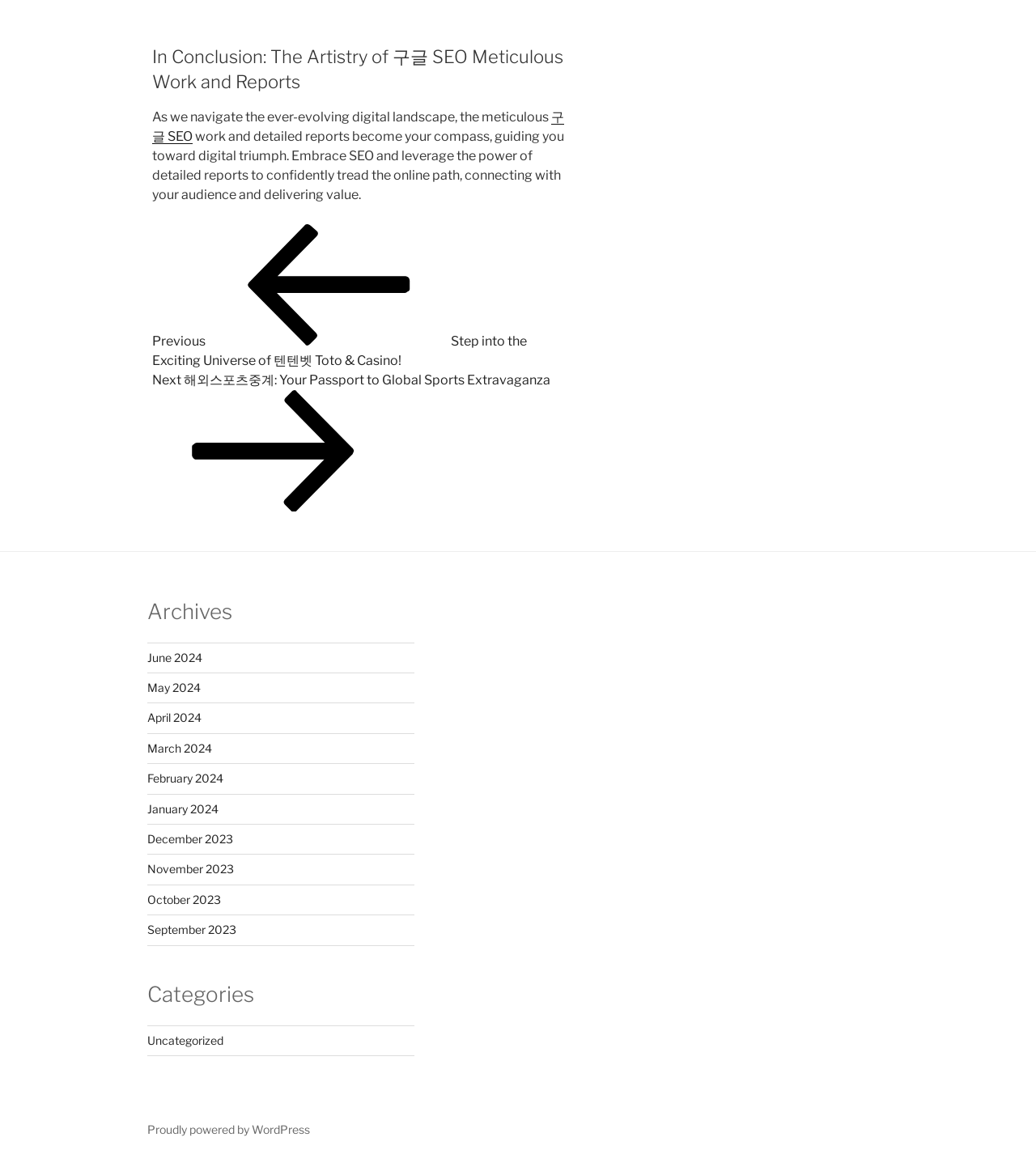Find and provide the bounding box coordinates for the UI element described here: "December 2023". The coordinates should be given as four float numbers between 0 and 1: [left, top, right, bottom].

[0.142, 0.713, 0.225, 0.725]